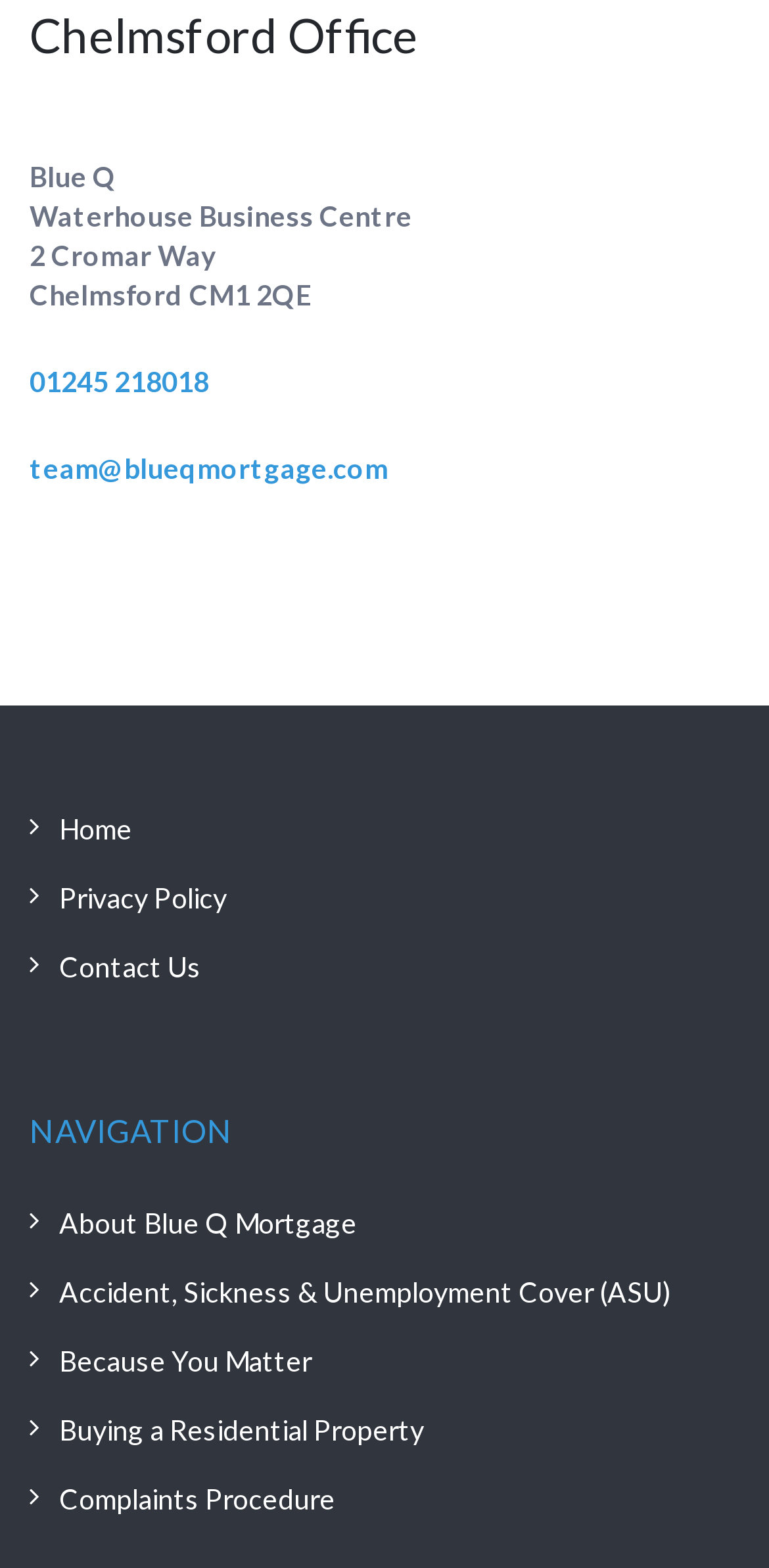Please determine the bounding box coordinates of the element to click in order to execute the following instruction: "Click the 'Home' link". The coordinates should be four float numbers between 0 and 1, specified as [left, top, right, bottom].

[0.038, 0.513, 0.962, 0.546]